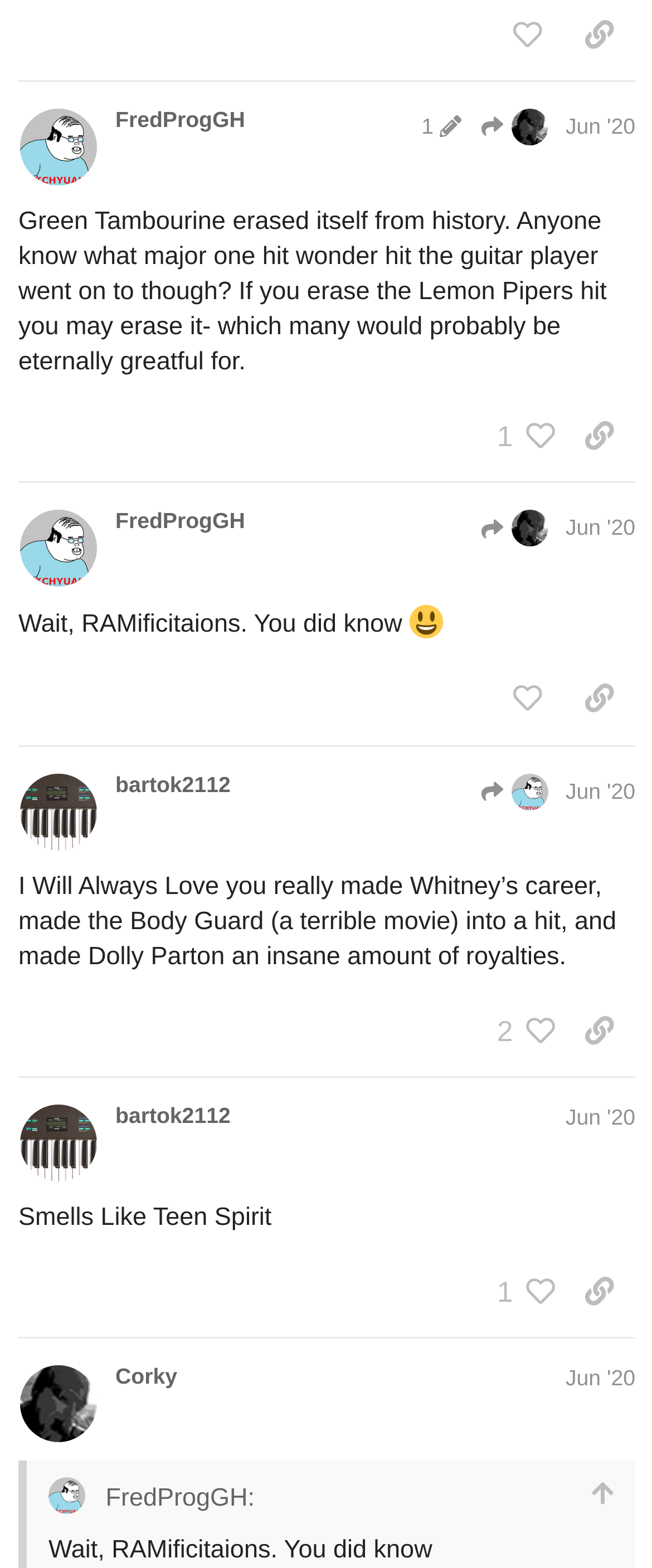Find the bounding box coordinates of the area to click in order to follow the instruction: "Check inventory form and photos".

None